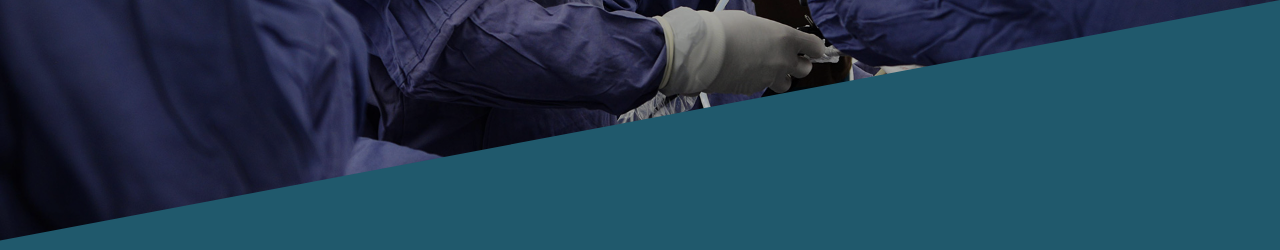Please answer the following question using a single word or phrase: 
What is the primary focus of the image?

Meticulous care and expertise